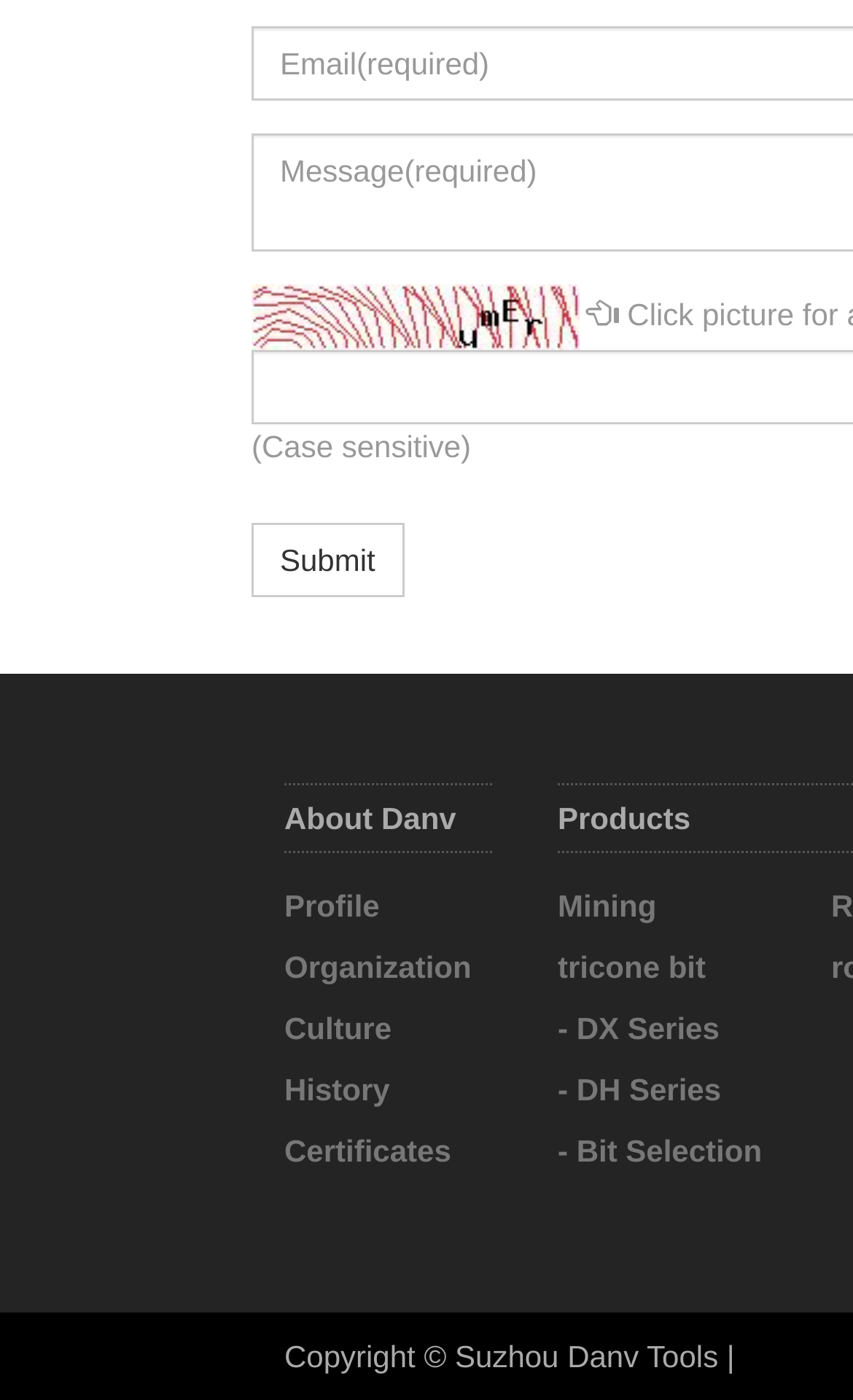Answer this question in one word or a short phrase: How many links are there in the webpage?

11